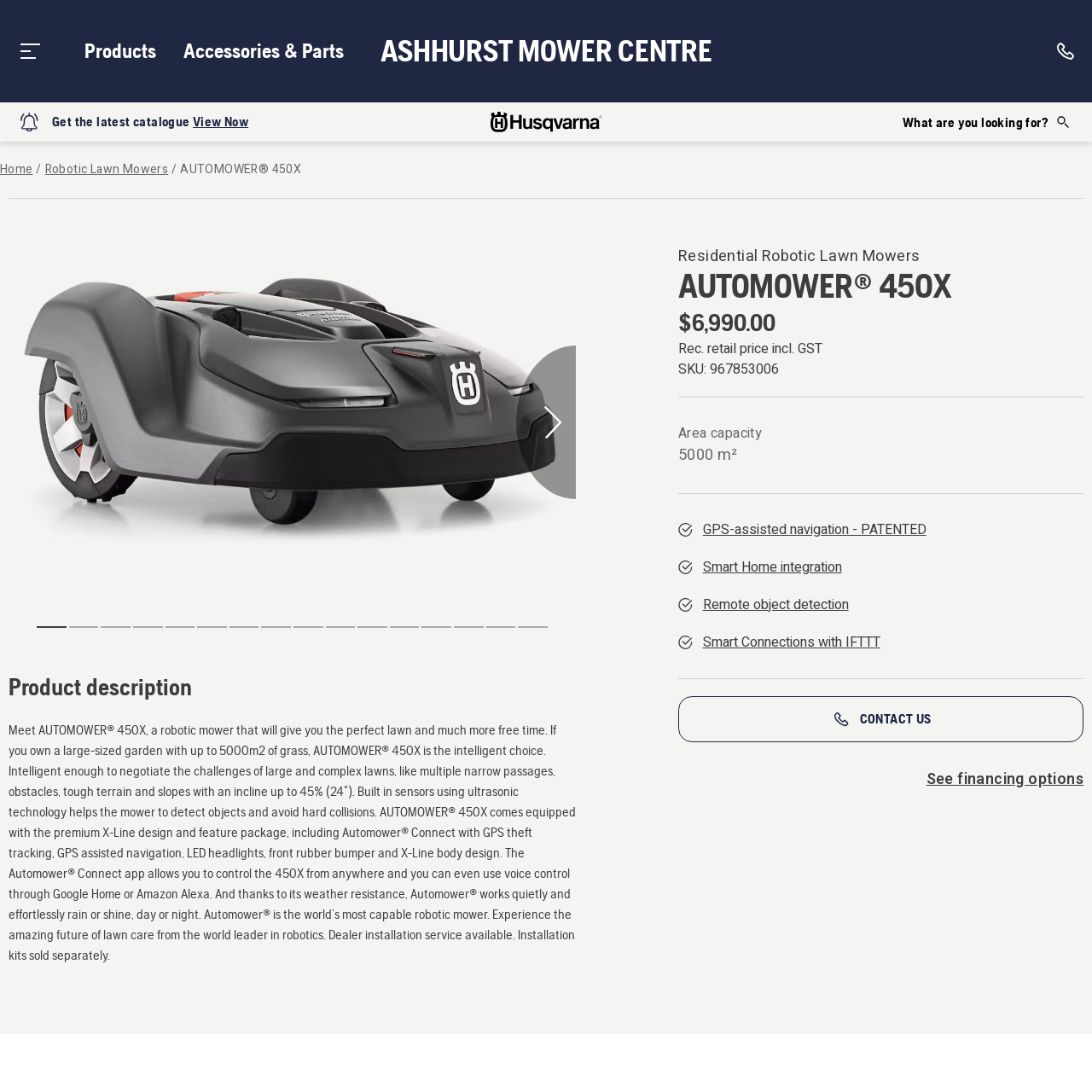Create an extensive description for the image inside the red frame.

The image showcases the sleek design and advanced features of the AUTOMOWER® 450X, a robotic lawn mower proudly presented by Ashhurst Mower Centre. This model is engineered to provide excellent lawn maintenance for large gardens of up to 5000m², making it an intelligent solution for homeowners. With its patented GPS-assisted navigation and advanced sensors, the 450X easily maneuvers through complex landscapes, including narrow passages and slopes with a steep incline, ensuring a thorough cut every time.

The image conveys the mower's modern aesthetic, emphasizing its premium X-Line design and robust build. Additionally, it highlights the mower's capability to operate quietly in various weather conditions, as well as its compatibility with smart home devices for convenient control through apps or voice commands. The caption encapsulates the blend of innovative technology and practical functionality that defines the AUTOMOWER® 450X, making it a leader in robotic lawn care solutions.